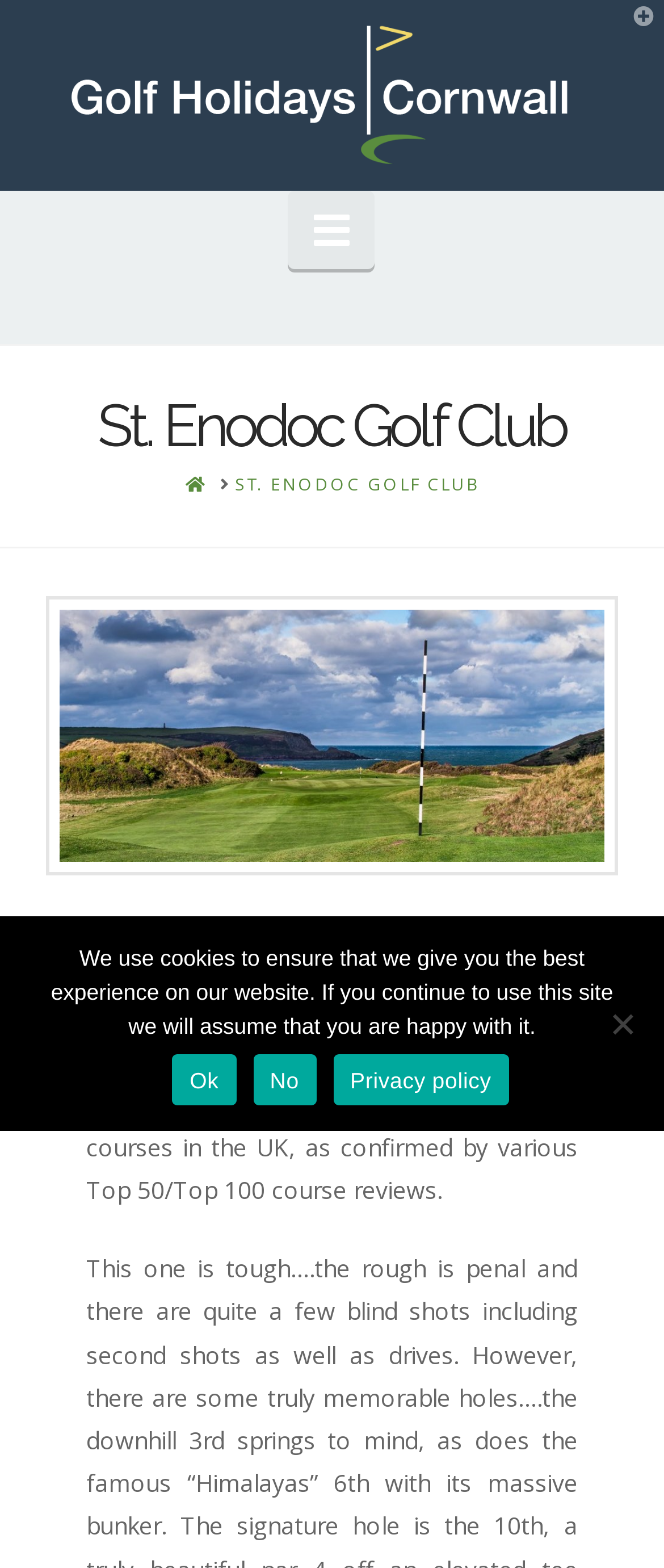What is the name of the golf club?
Give a detailed explanation using the information visible in the image.

The name of the golf club can be found in the heading element on the webpage, which is 'St. Enodoc Golf Club'.